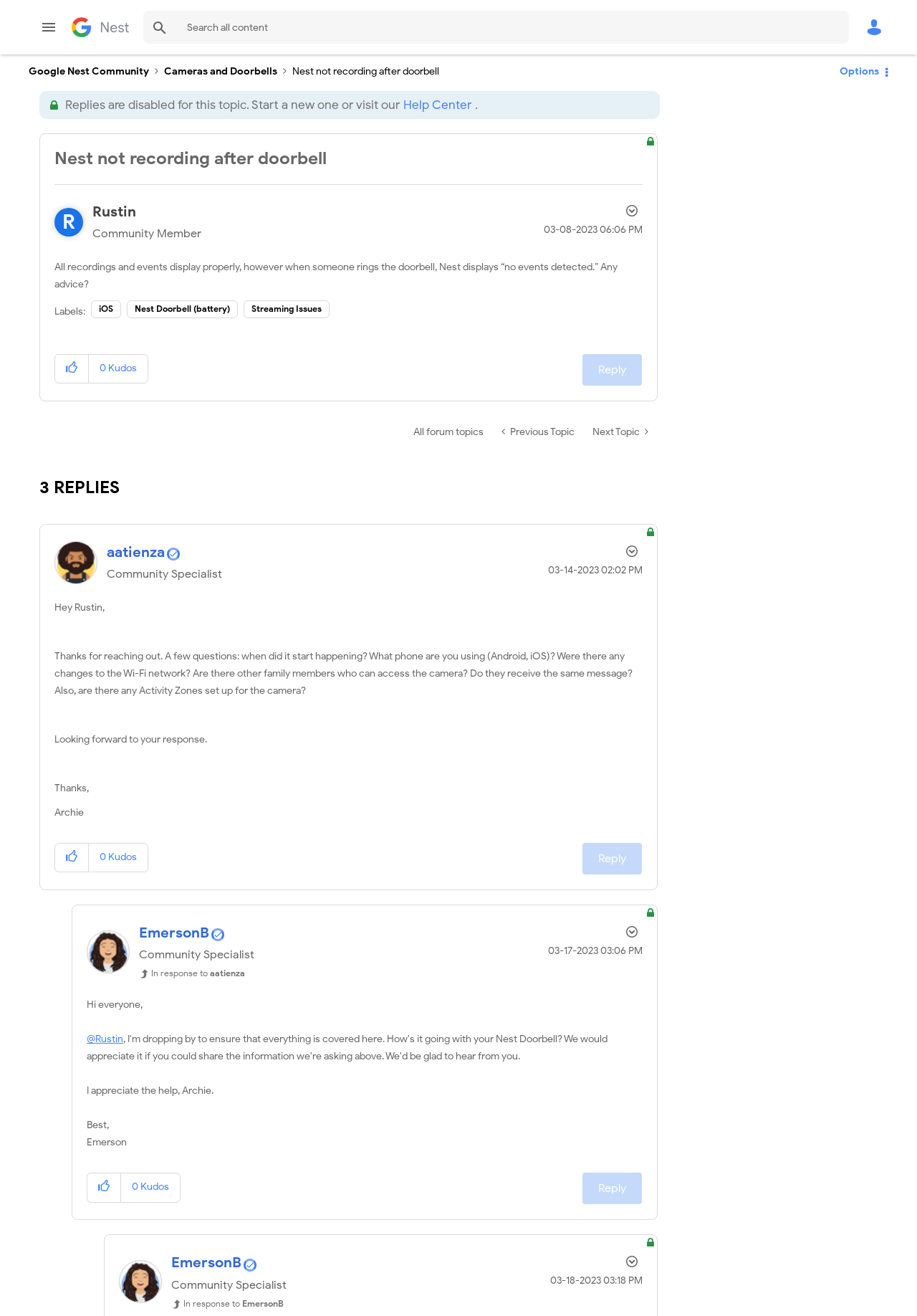Identify the bounding box coordinates for the UI element described as: "EmersonB". The coordinates should be provided as four floats between 0 and 1: [left, top, right, bottom].

[0.152, 0.702, 0.228, 0.716]